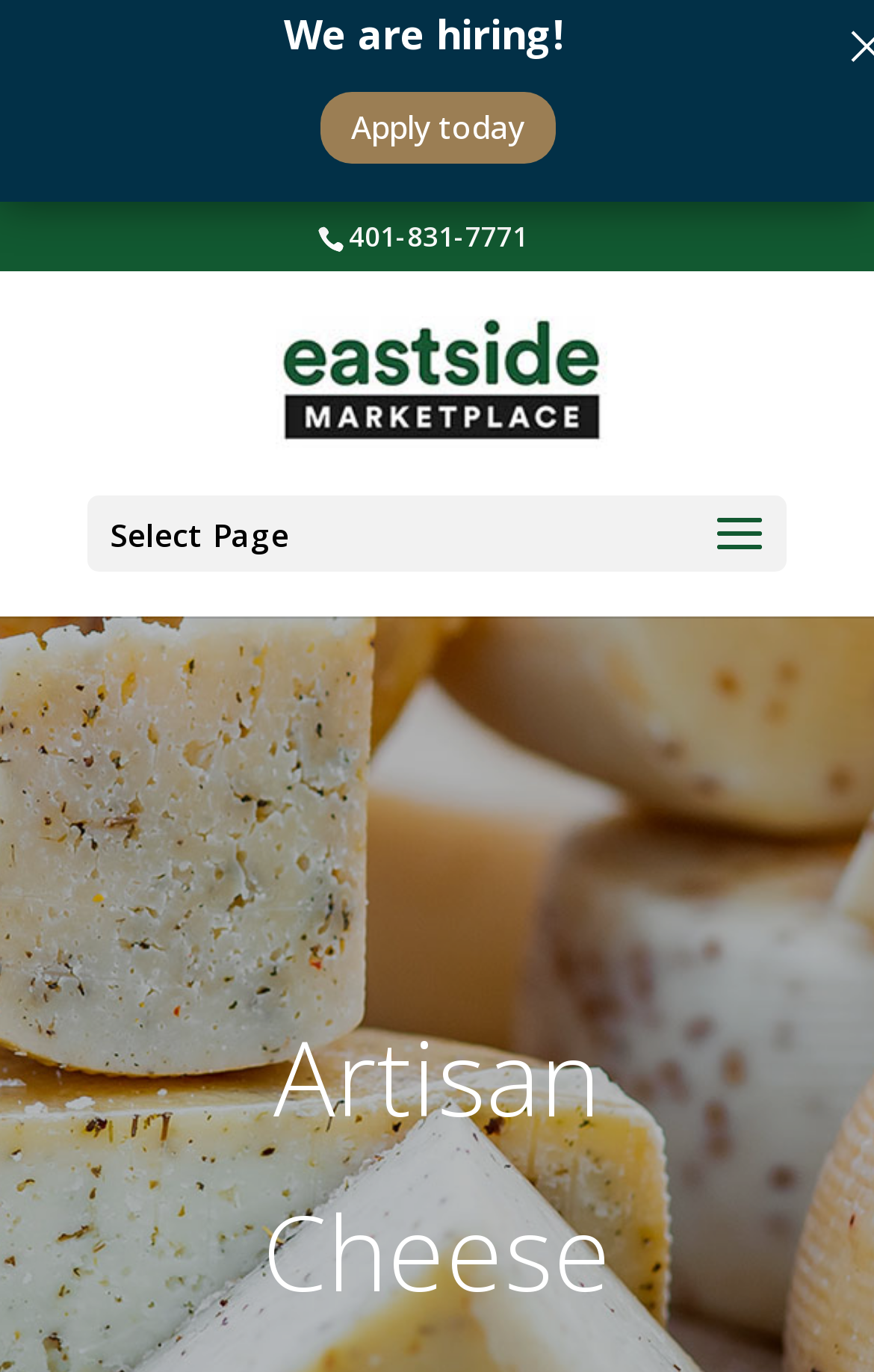Provide a comprehensive caption for the webpage.

The webpage is about Artisan Cheese at Eastside Marketplace. At the top left, there is a heading that reads "We are hiring!" with a link to "Apply today" positioned to its right. Below this, there is a phone number "401-831-7771" displayed prominently. 

To the right of the phone number, there is a link to "Eastside Marketplace" accompanied by an image with the same name. This link is situated near the top of the page. 

Further down, there is a dropdown menu labeled "Select Page" on the left side. On the right side of the page, there is a prominent heading that reads "Artisan Cheese", taking up a significant amount of vertical space.